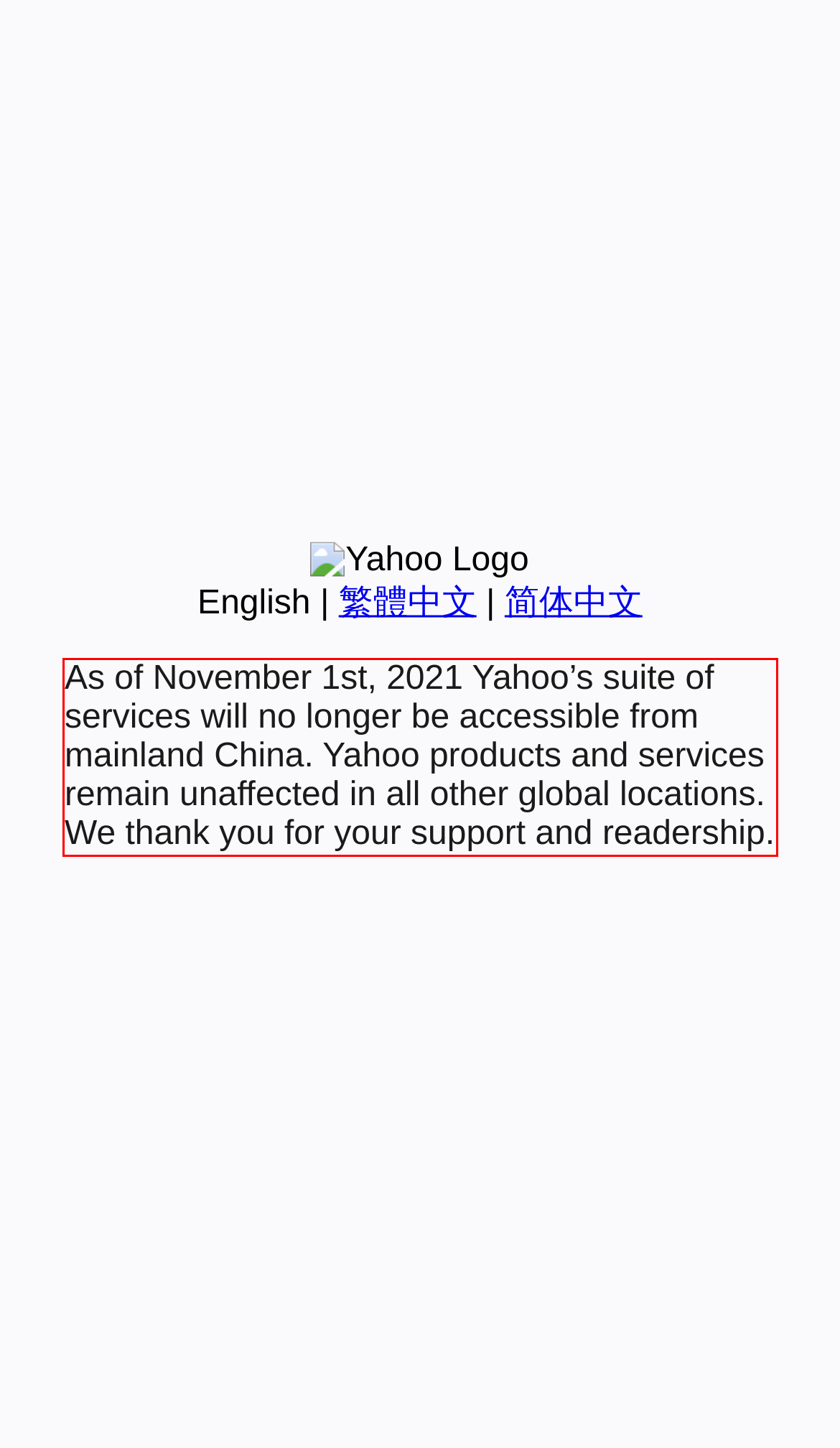Please examine the webpage screenshot and extract the text within the red bounding box using OCR.

As of November 1st, 2021 Yahoo’s suite of services will no longer be accessible from mainland China. Yahoo products and services remain unaffected in all other global locations. We thank you for your support and readership.